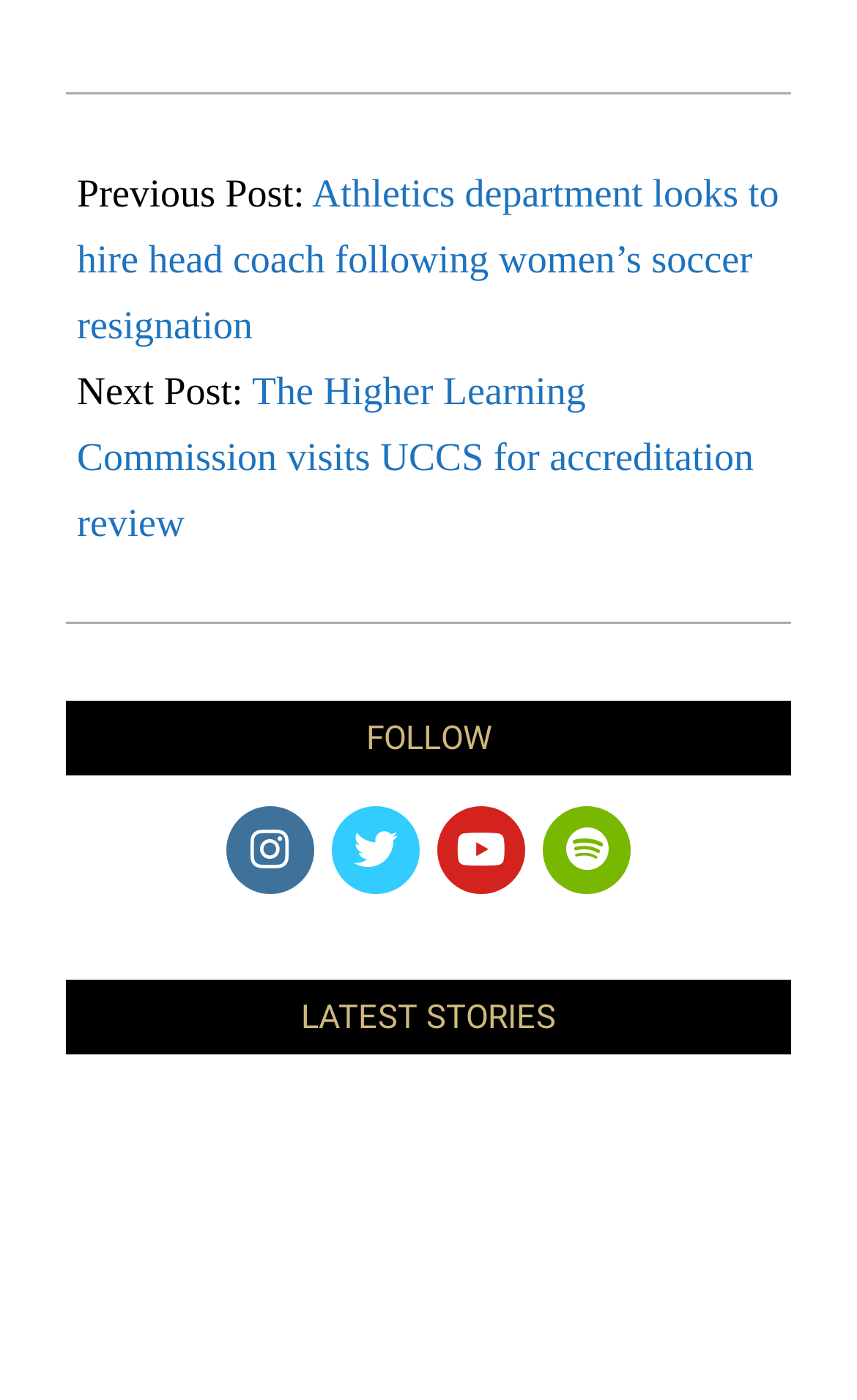What is the title of the next post?
Please respond to the question with a detailed and informative answer.

The title of the next post can be found below the 'Next Post:' static text element, which is a link to the article.